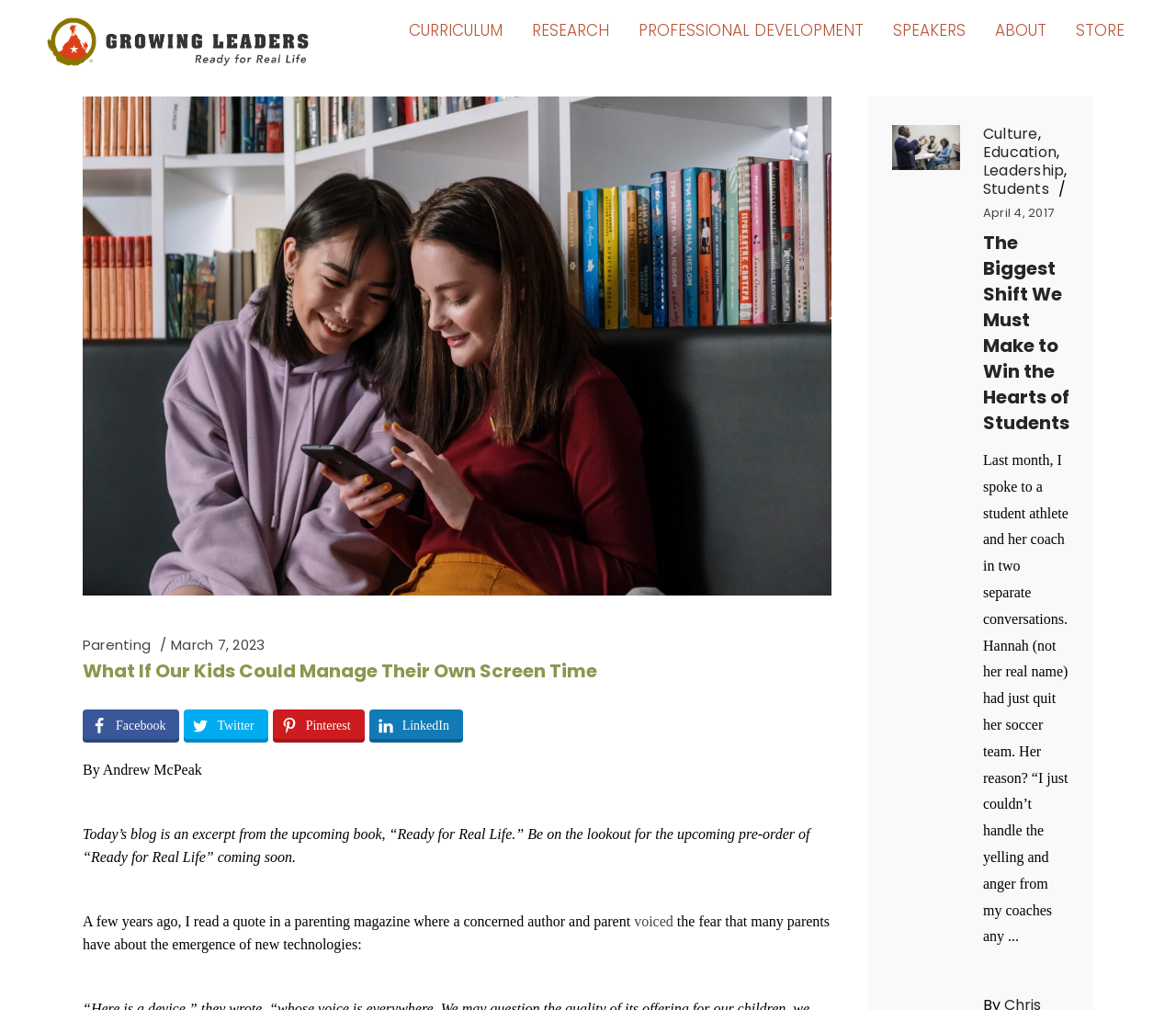Find and provide the bounding box coordinates for the UI element described with: "March 7, 2023".

[0.146, 0.629, 0.225, 0.648]